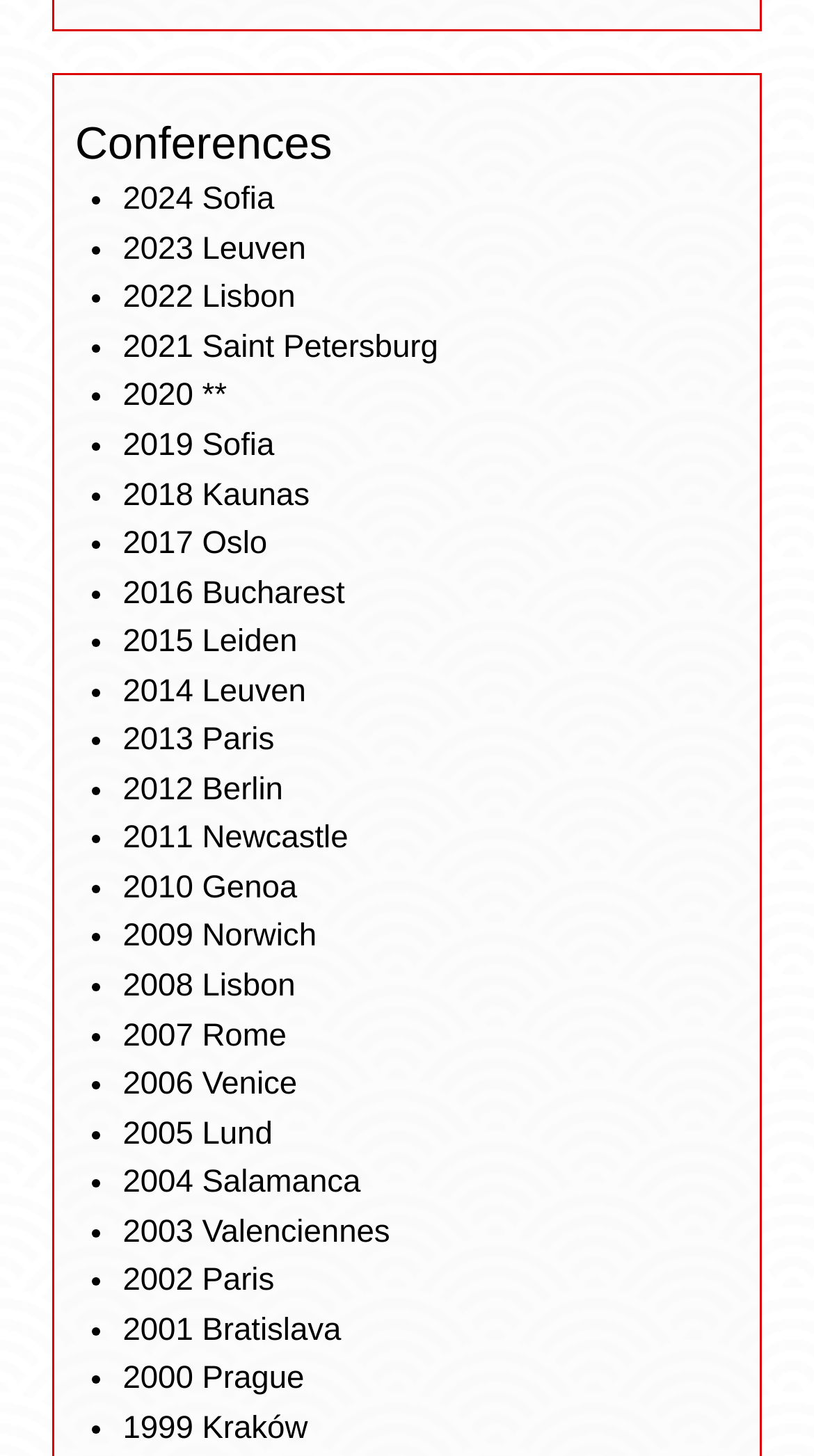Find the bounding box coordinates for the area you need to click to carry out the instruction: "visit 2019 Sofia". The coordinates should be four float numbers between 0 and 1, indicated as [left, top, right, bottom].

[0.151, 0.294, 0.337, 0.318]